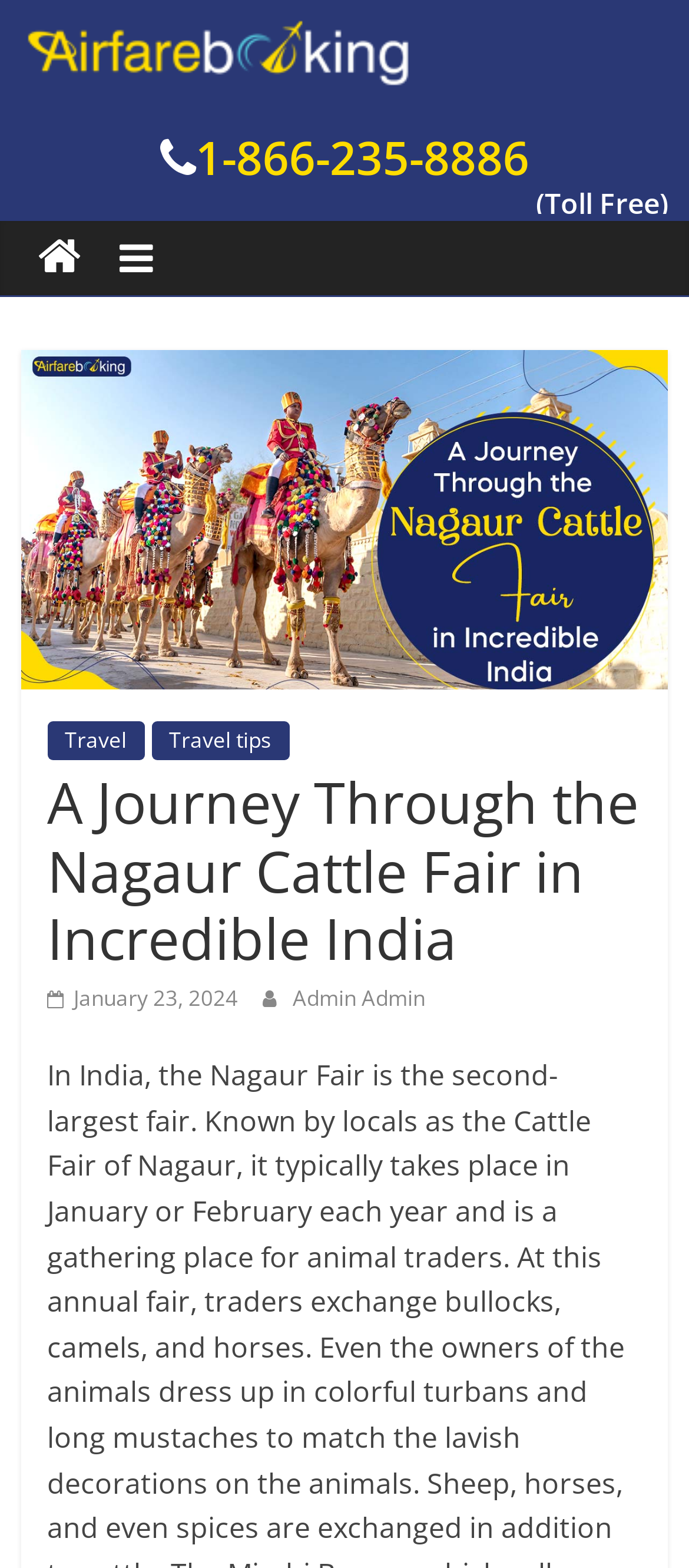Please mark the clickable region by giving the bounding box coordinates needed to complete this instruction: "Call the toll-free number".

[0.283, 0.08, 0.768, 0.121]